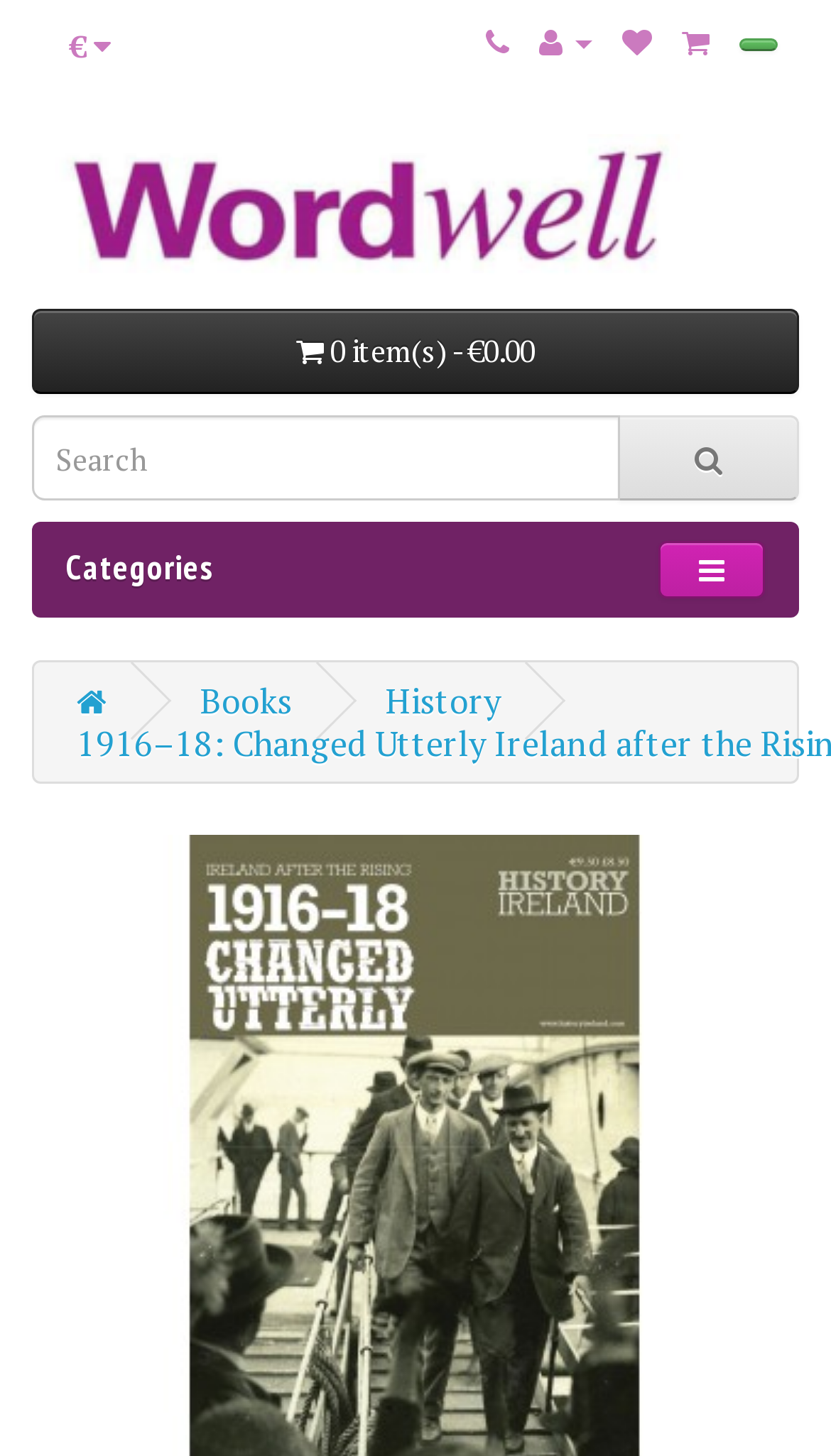Please locate the bounding box coordinates of the element's region that needs to be clicked to follow the instruction: "Search for a book". The bounding box coordinates should be provided as four float numbers between 0 and 1, i.e., [left, top, right, bottom].

[0.038, 0.285, 0.746, 0.344]